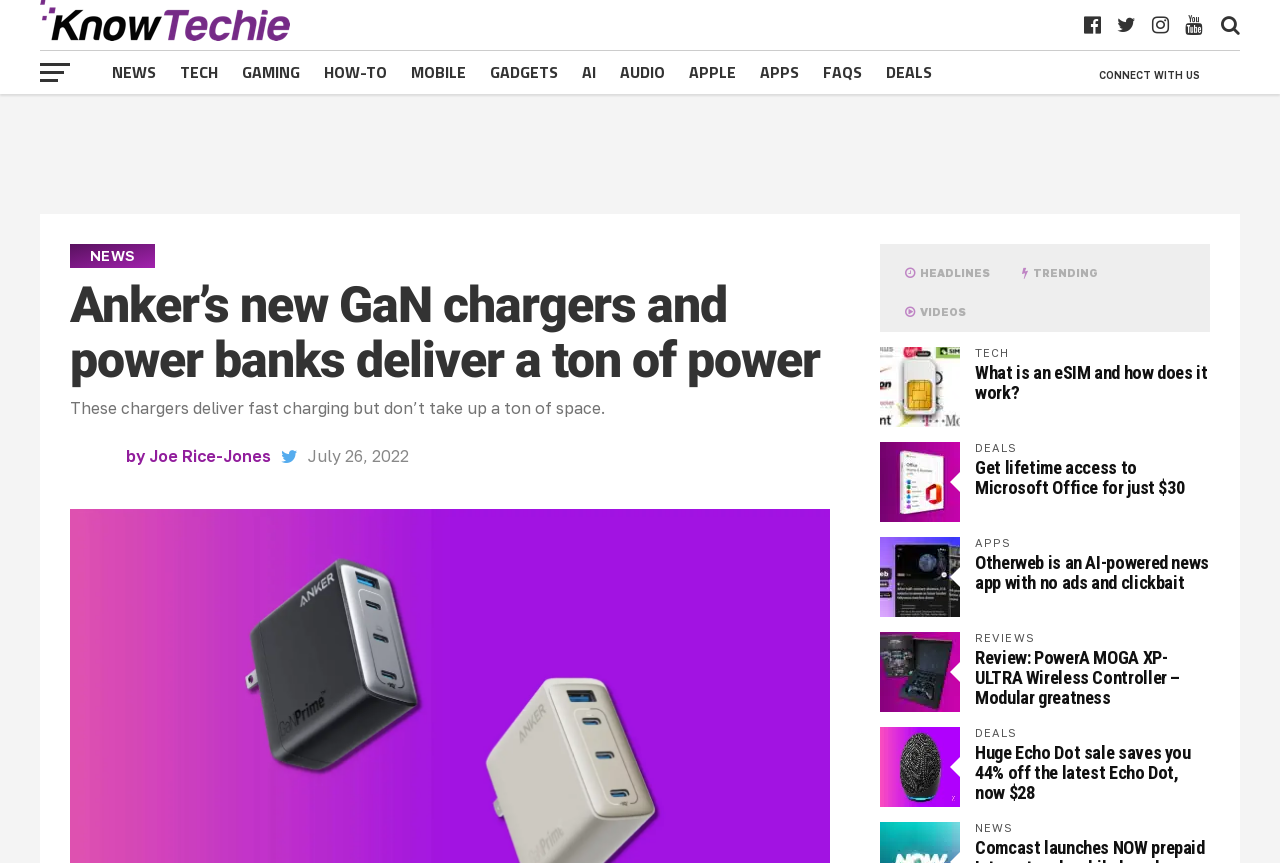Who is the author of the article 'Anker’s new GaN chargers and power banks deliver a ton of power'?
Using the information from the image, give a concise answer in one word or a short phrase.

Joe Rice-Jones